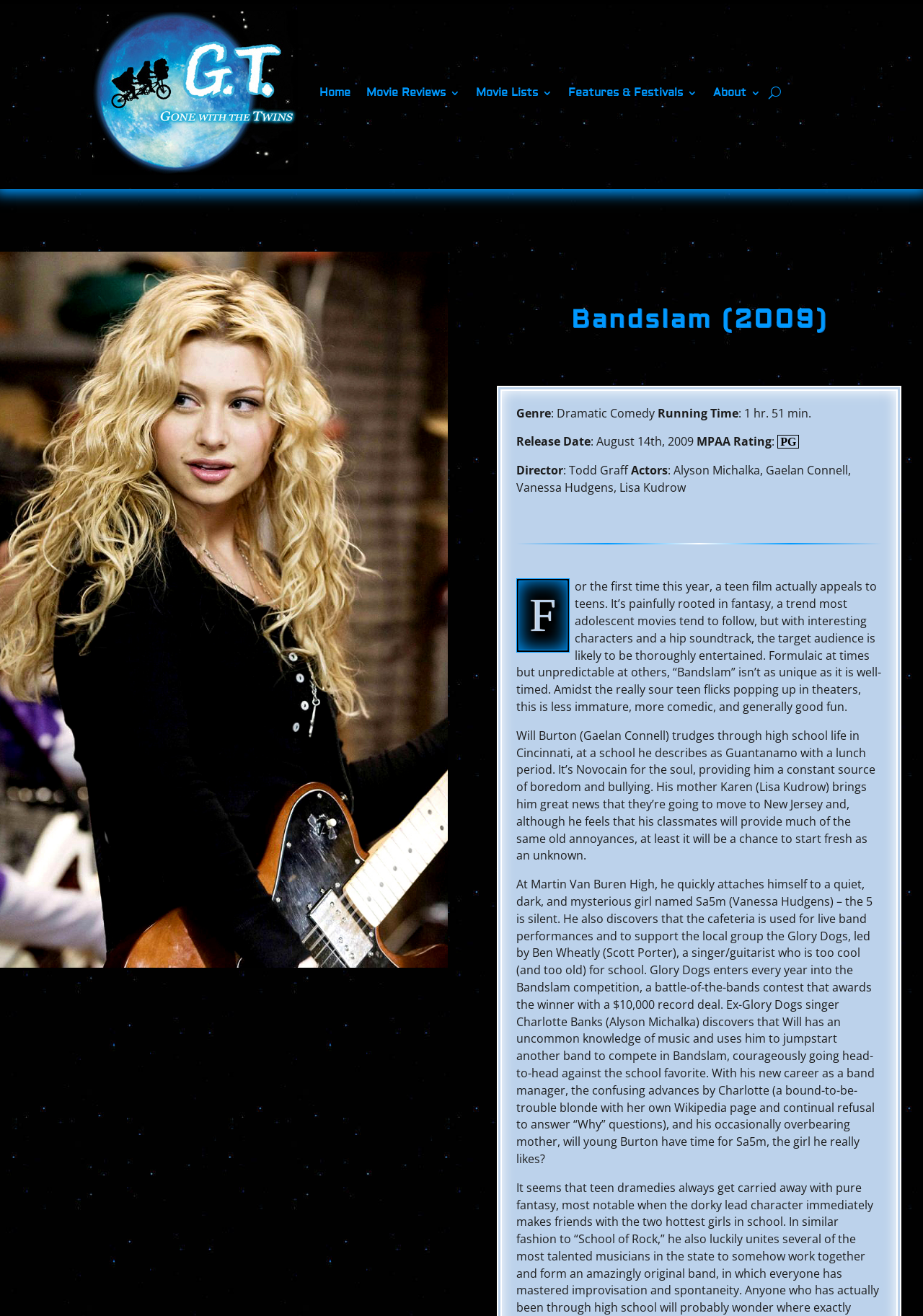Determine the coordinates of the bounding box that should be clicked to complete the instruction: "Click the 'Home' link". The coordinates should be represented by four float numbers between 0 and 1: [left, top, right, bottom].

[0.346, 0.008, 0.38, 0.133]